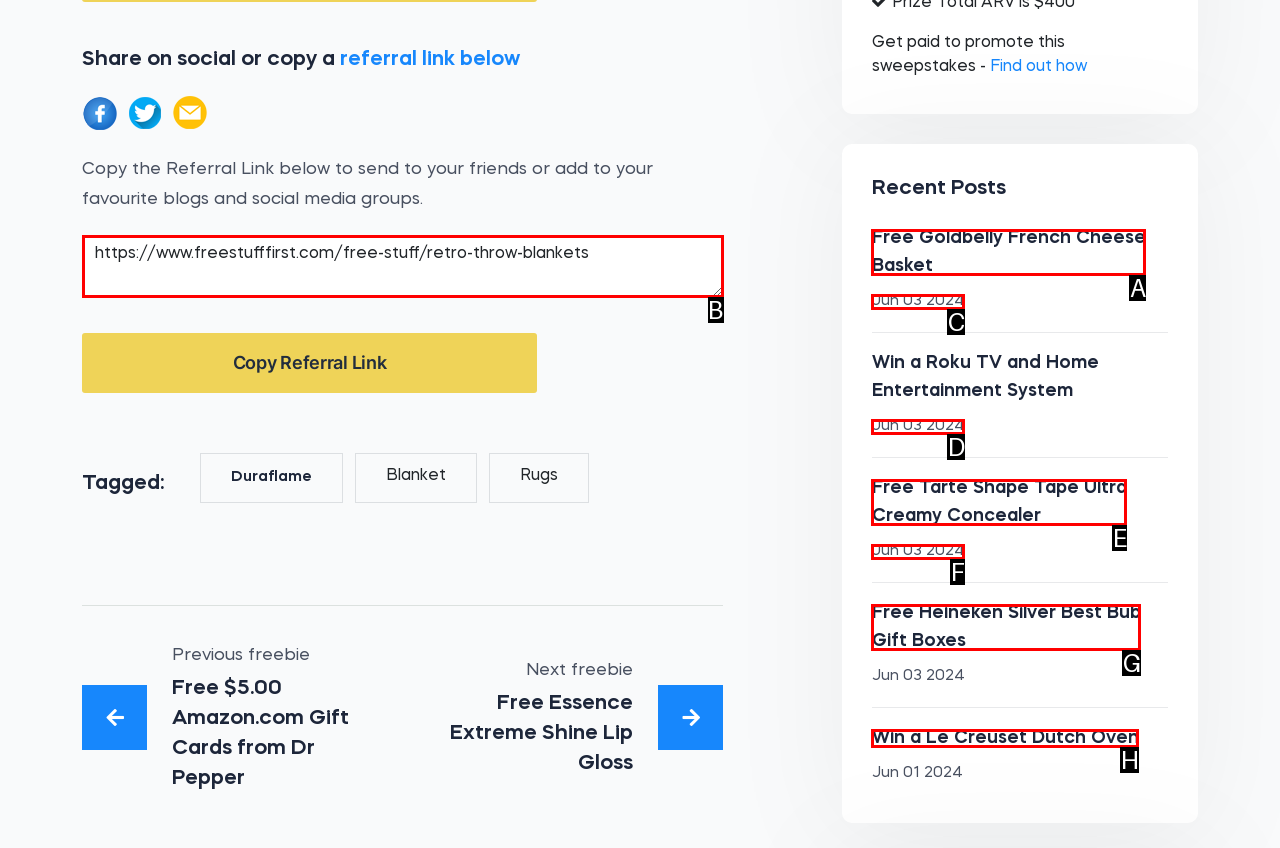Choose the letter that best represents the description: input value="https://www.freestufffirst.com/free-stuff/retro-throw-blankets" https://www.freestufffirst.com/free-stuff/retro-throw-blankets. Provide the letter as your response.

B